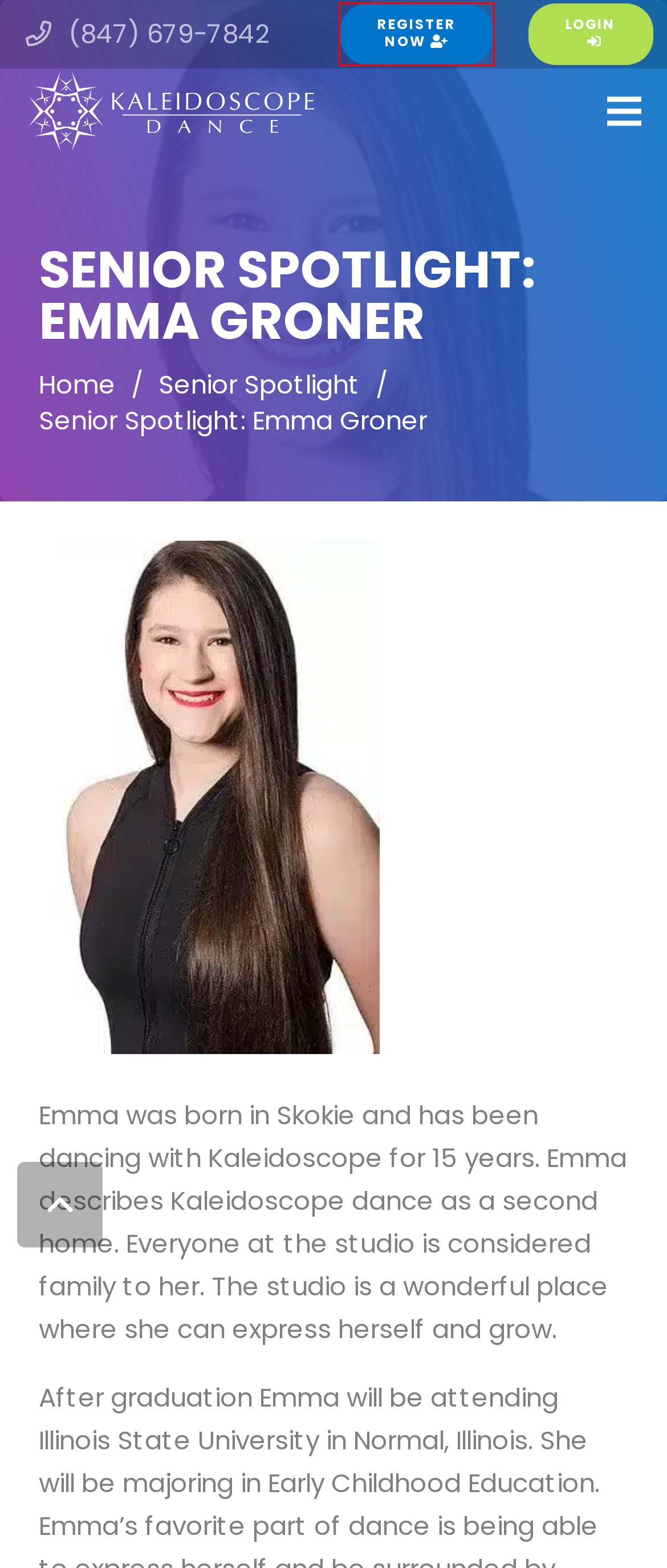Examine the webpage screenshot and identify the UI element enclosed in the red bounding box. Pick the webpage description that most accurately matches the new webpage after clicking the selected element. Here are the candidates:
A. Kaleidoscope Dance and Movement Center Online Registration
B. Dance Studio in Evanston | Kaleidoscope Dance
C. 10 Things I Am Thankful For | Kaleidoscope Dance
D. Choosing a Dance Studio Archives | Kaleidoscope Dance
E. Kaleidoscope Dance and Movement Center Parent Portal
F. Getting Your Little One Ready For The Big Show | Kaleidoscope Dance
G. Senior Spotlight Archives | Kaleidoscope Dance
H. Things to Know Archives | Kaleidoscope Dance

A